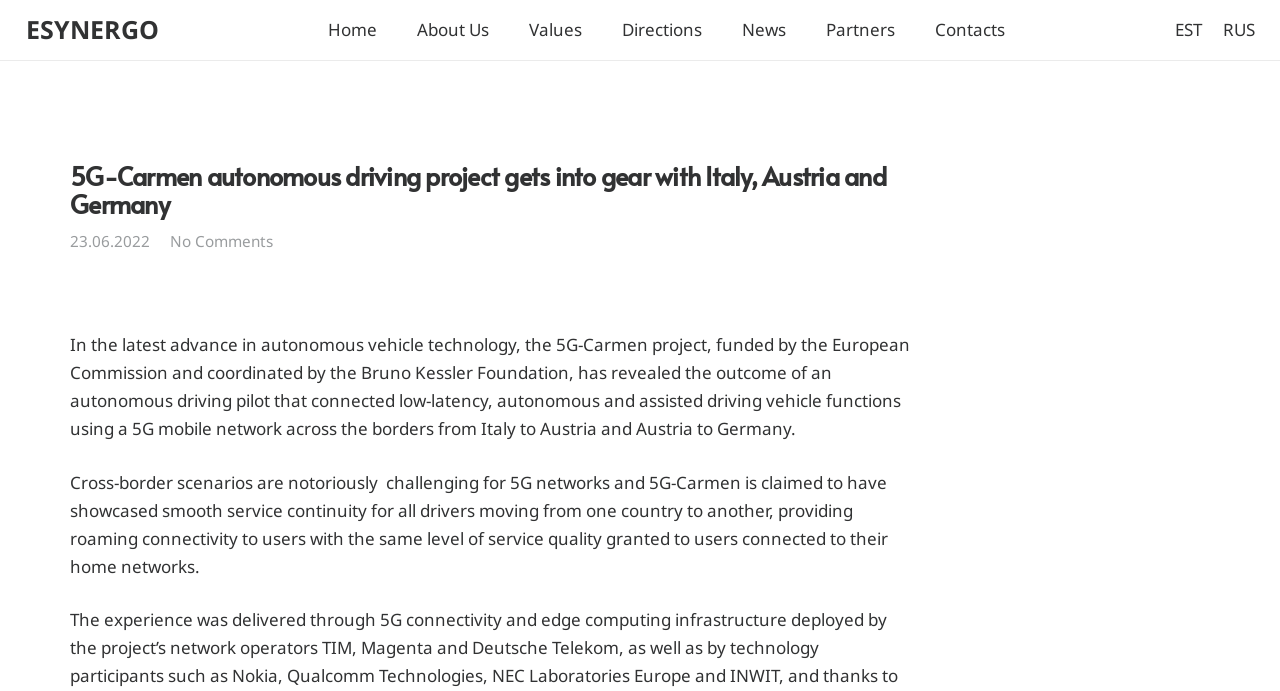Create a detailed summary of all the visual and textual information on the webpage.

The webpage is about the 5G-Carmen autonomous driving project, which is a European Commission-funded project coordinated by the Bruno Kessler Foundation. At the top left of the page, there is a link to "ESYNERGO" and a row of navigation links, including "Home", "About Us", "Values", "Directions", "News", "Partners", and "Contacts", which are evenly spaced and aligned horizontally. 

Below the navigation links, there is a prominent heading that reads "5G-Carmen autonomous driving project gets into gear with Italy, Austria and Germany". Next to the heading, there is a timestamp indicating the publication date and time of the article, "23 June 2022 at 16:54:42 +03:00". 

Underneath the heading and timestamp, there is a brief summary of the article, which describes the 5G-Carmen project's achievement in connecting low-latency, autonomous, and assisted driving vehicle functions using a 5G mobile network across the borders from Italy to Austria and Austria to Germany. The text continues to explain the challenges of cross-border scenarios for 5G networks and how the 5G-Carmen project has showcased smooth service continuity for all drivers moving from one country to another.

At the top right of the page, there are two language links, "EST" and "RUS", which allow users to switch the language of the webpage.